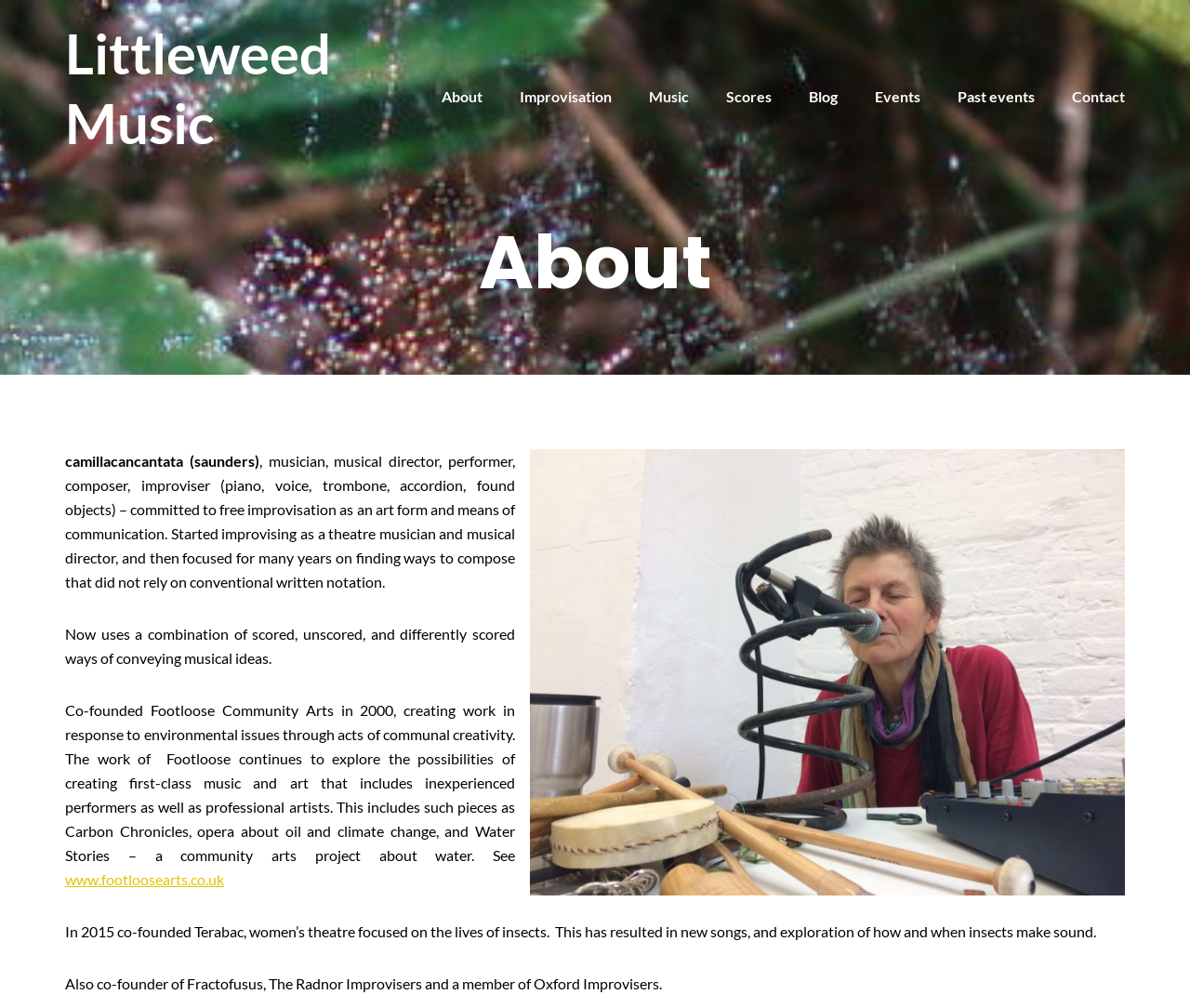Give a one-word or short phrase answer to the question: 
What is the name of the musician?

amilla